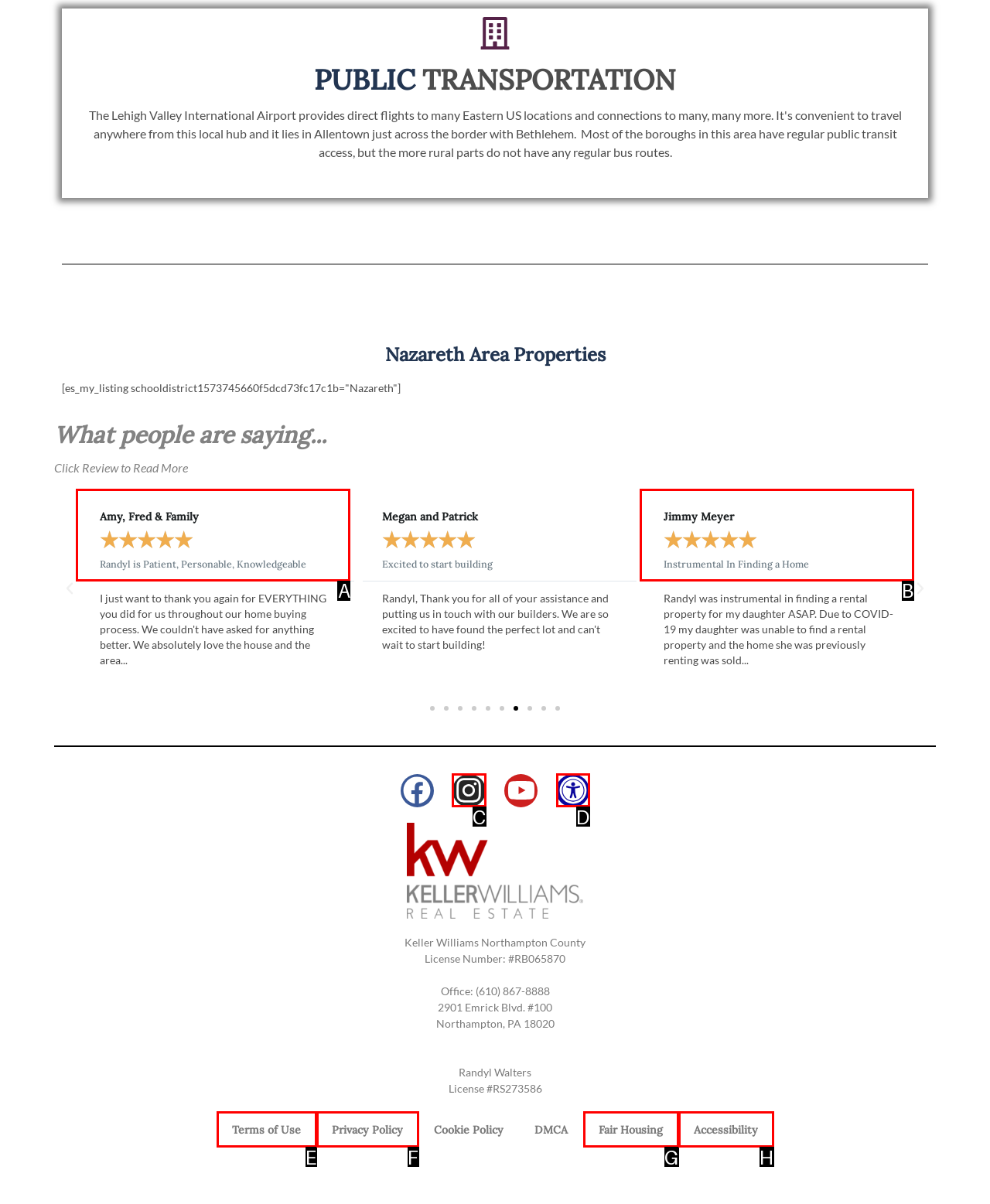From the given options, find the HTML element that fits the description: Fair Housing. Reply with the letter of the chosen element.

G